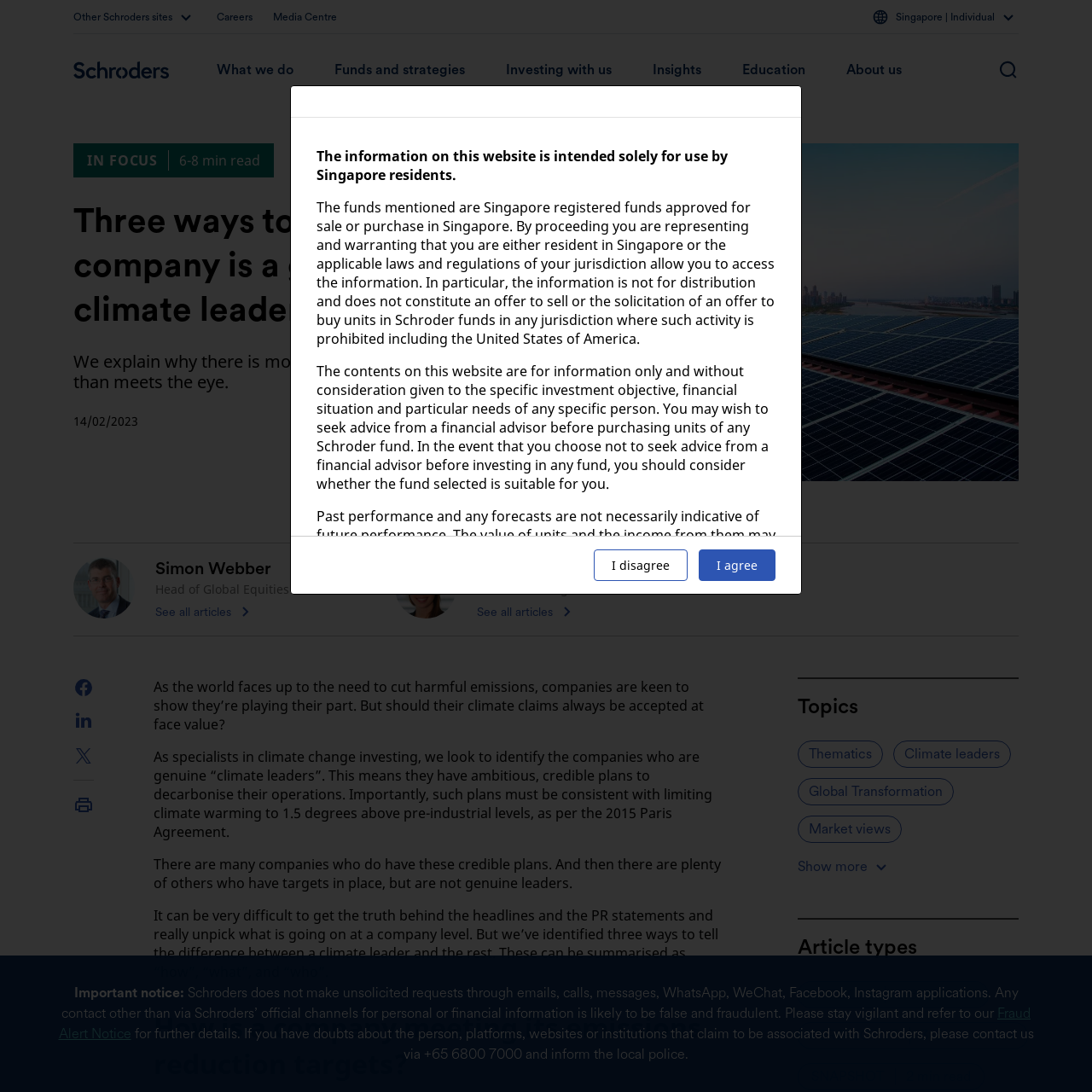How many authors are mentioned in the article? Refer to the image and provide a one-word or short phrase answer.

2